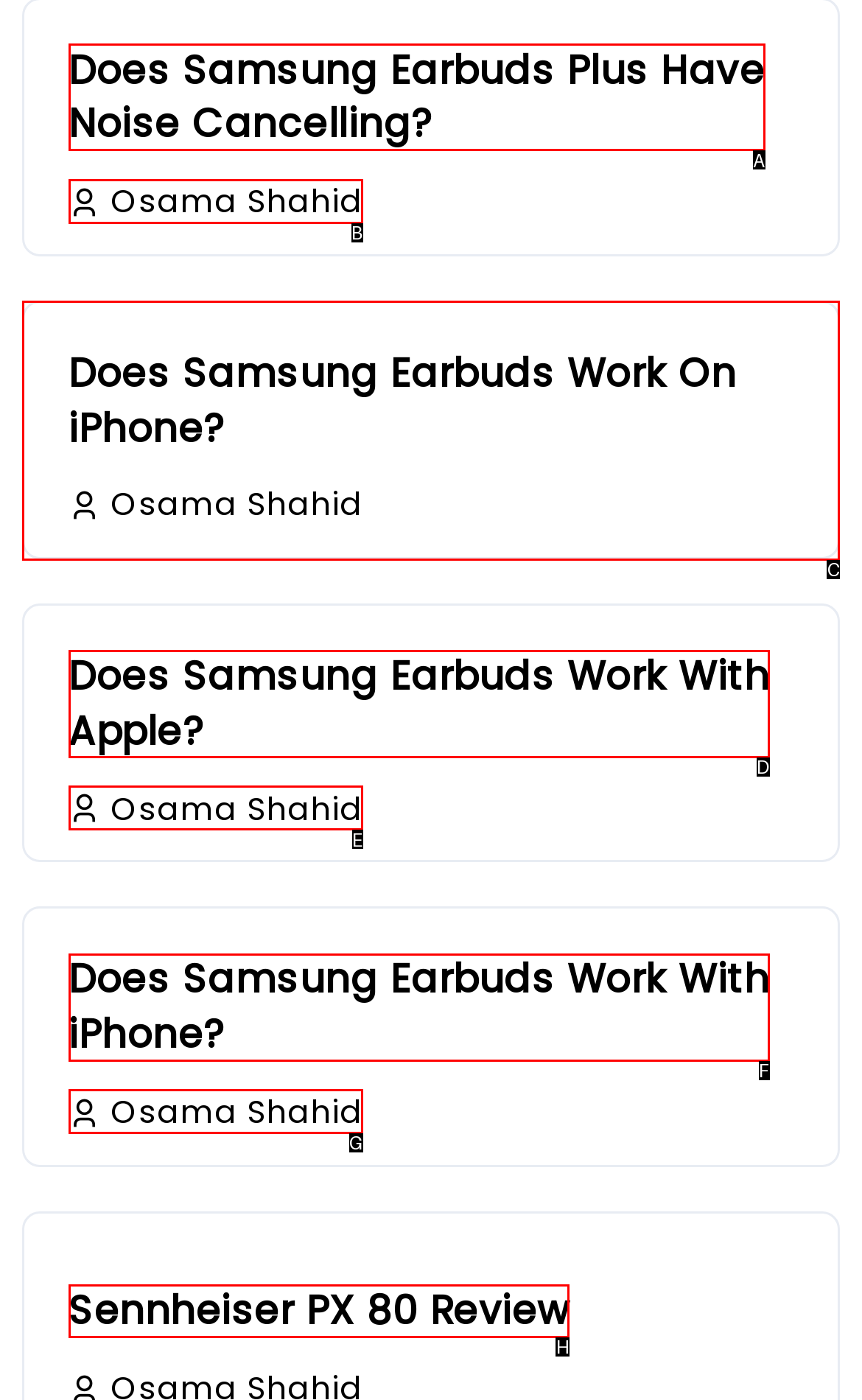Choose the correct UI element to click for this task: View the article about Samsung Earbuds working on iPhone Answer using the letter from the given choices.

C